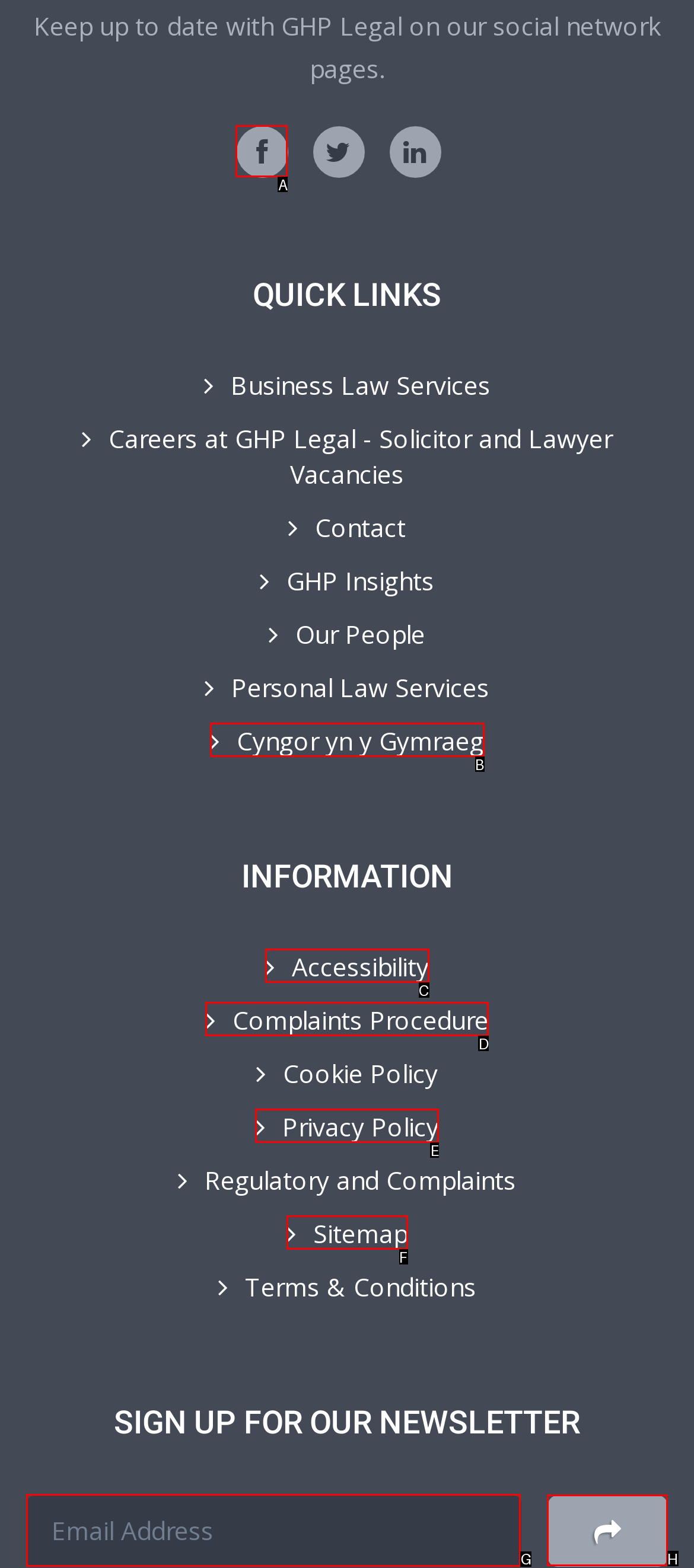Point out which UI element to click to complete this task: Learn more about WordPress cookie notice
Answer with the letter corresponding to the right option from the available choices.

None